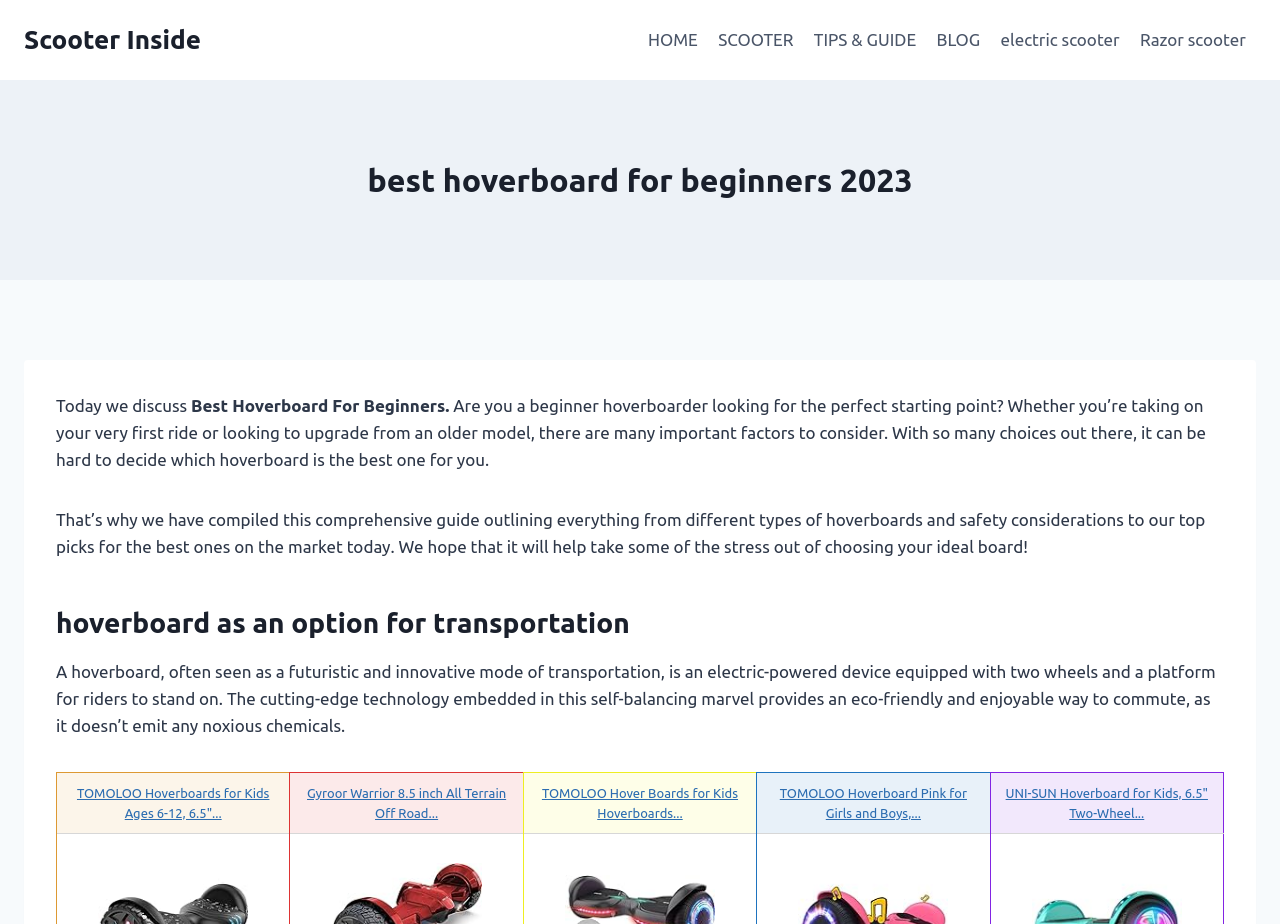Determine the bounding box coordinates of the element's region needed to click to follow the instruction: "Visit the 'Scooter Inside' website". Provide these coordinates as four float numbers between 0 and 1, formatted as [left, top, right, bottom].

[0.019, 0.026, 0.157, 0.06]